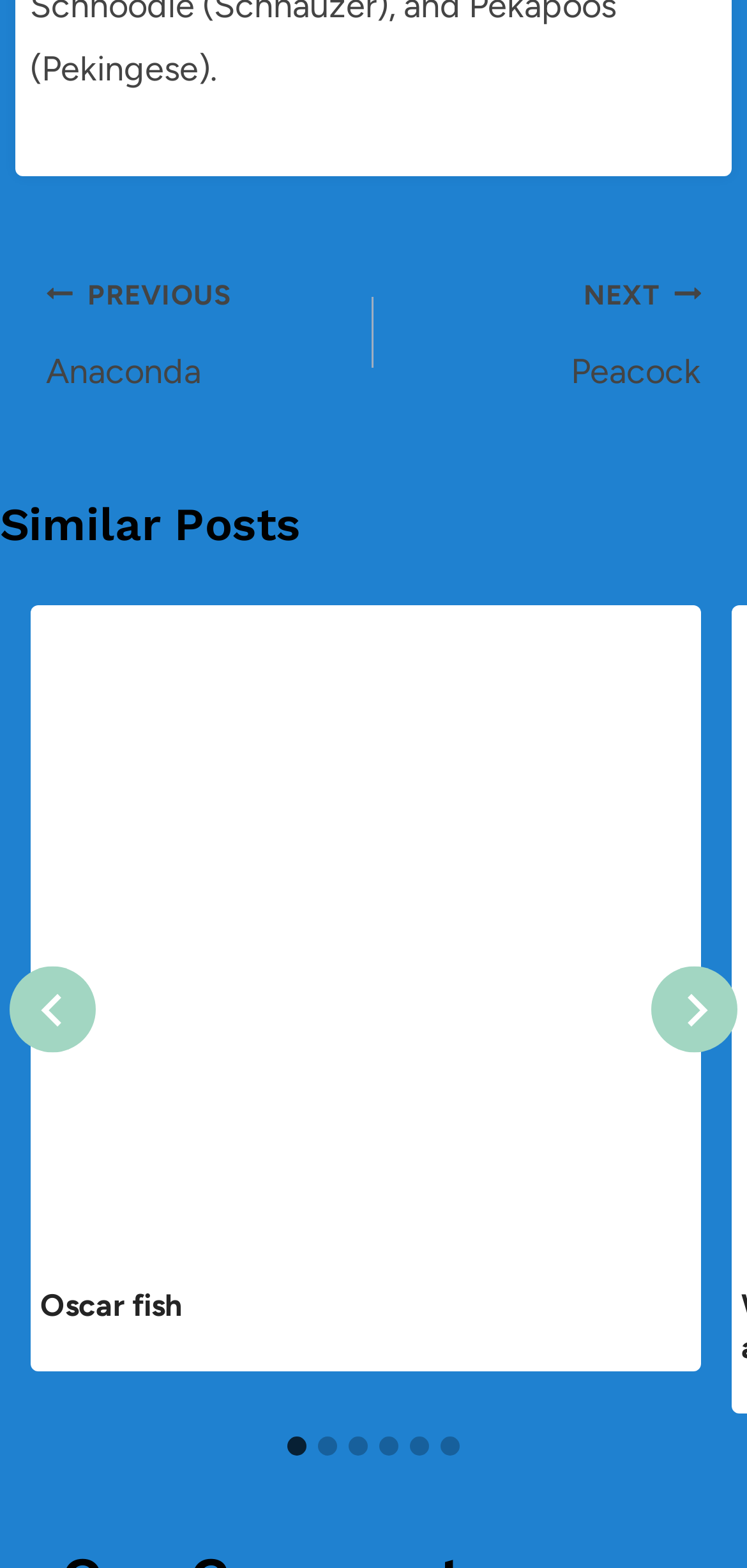What is the category of the posts on this page?
Based on the content of the image, thoroughly explain and answer the question.

The heading 'Similar Posts' is located above the post section, indicating that the posts on this page are similar to each other, and are categorized as such.